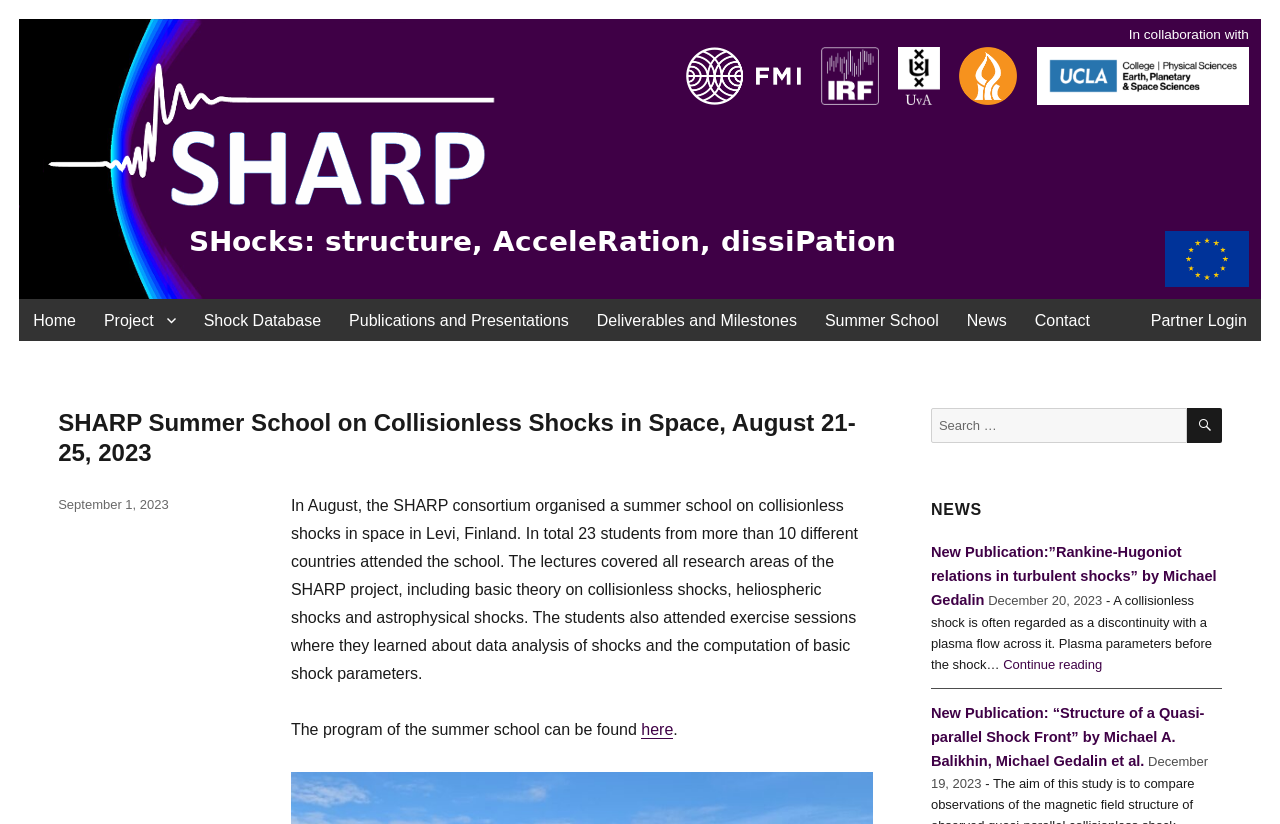Specify the bounding box coordinates of the area that needs to be clicked to achieve the following instruction: "View the program of the summer school".

[0.501, 0.875, 0.526, 0.896]